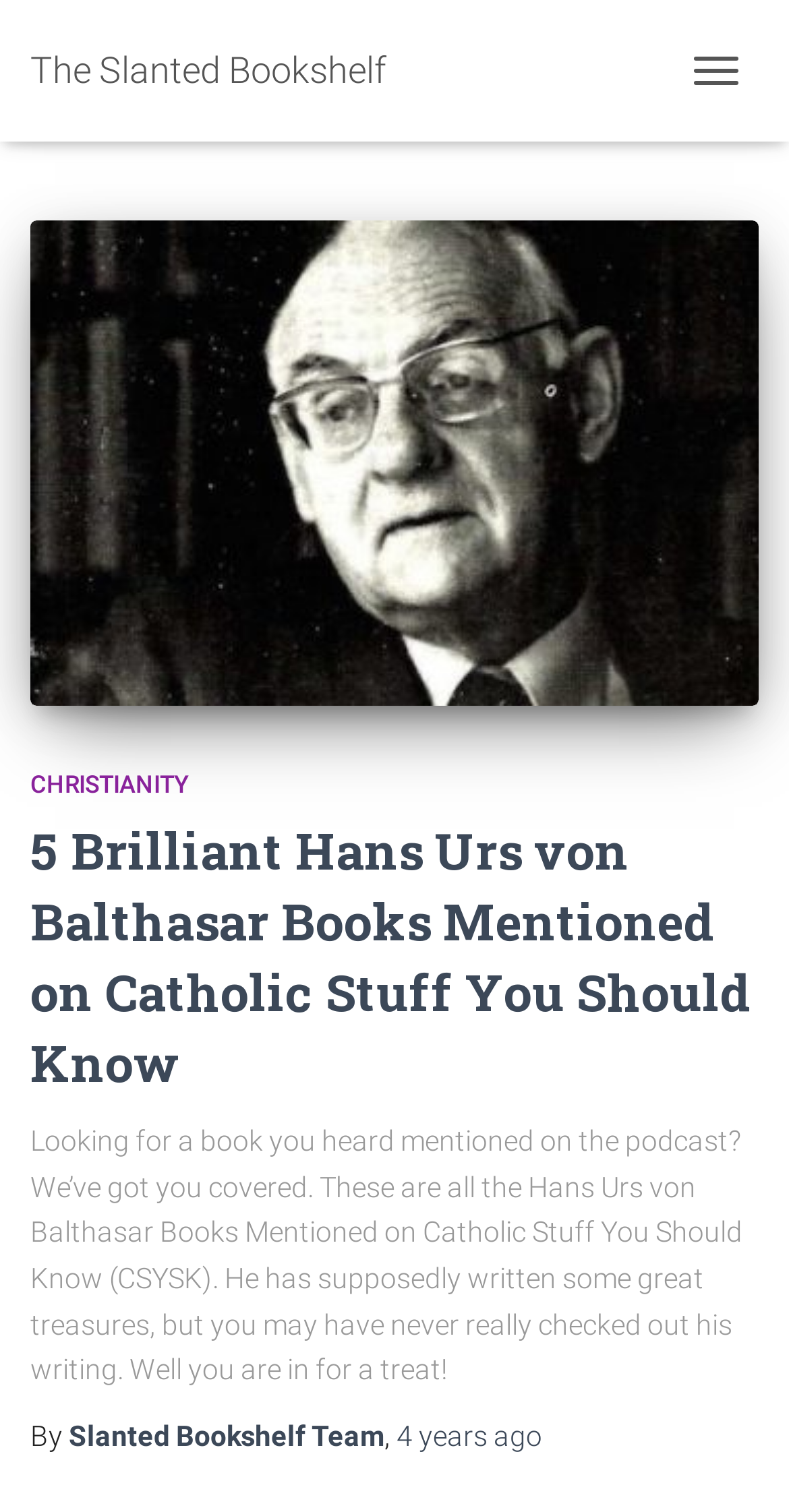What is the category of the article?
Please answer using one word or phrase, based on the screenshot.

CHRISTIANITY